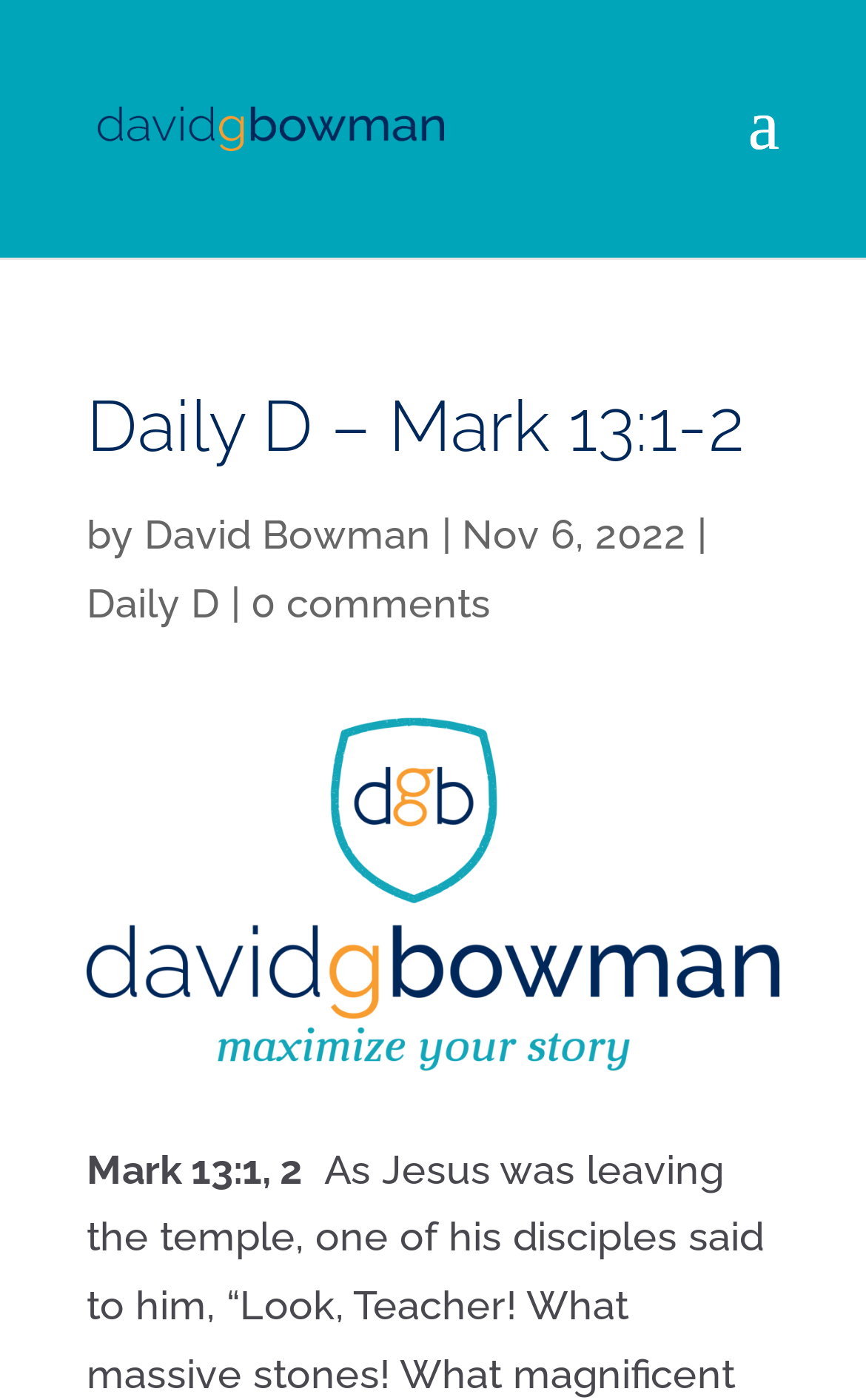Answer the question briefly using a single word or phrase: 
What is the date of this article?

Nov 6, 2022